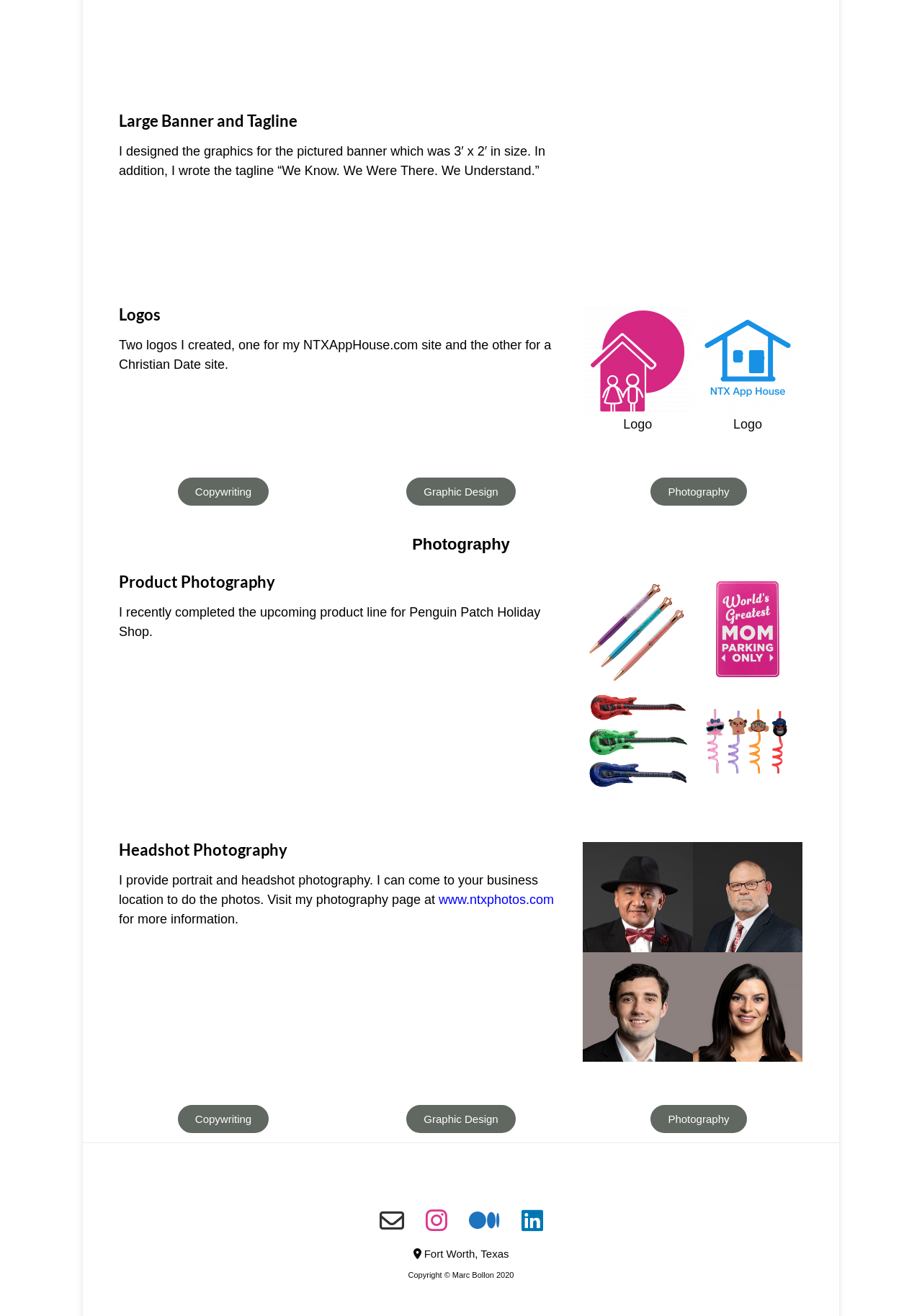Please determine the bounding box coordinates of the area that needs to be clicked to complete this task: 'Visit the photography page'. The coordinates must be four float numbers between 0 and 1, formatted as [left, top, right, bottom].

[0.476, 0.678, 0.601, 0.689]